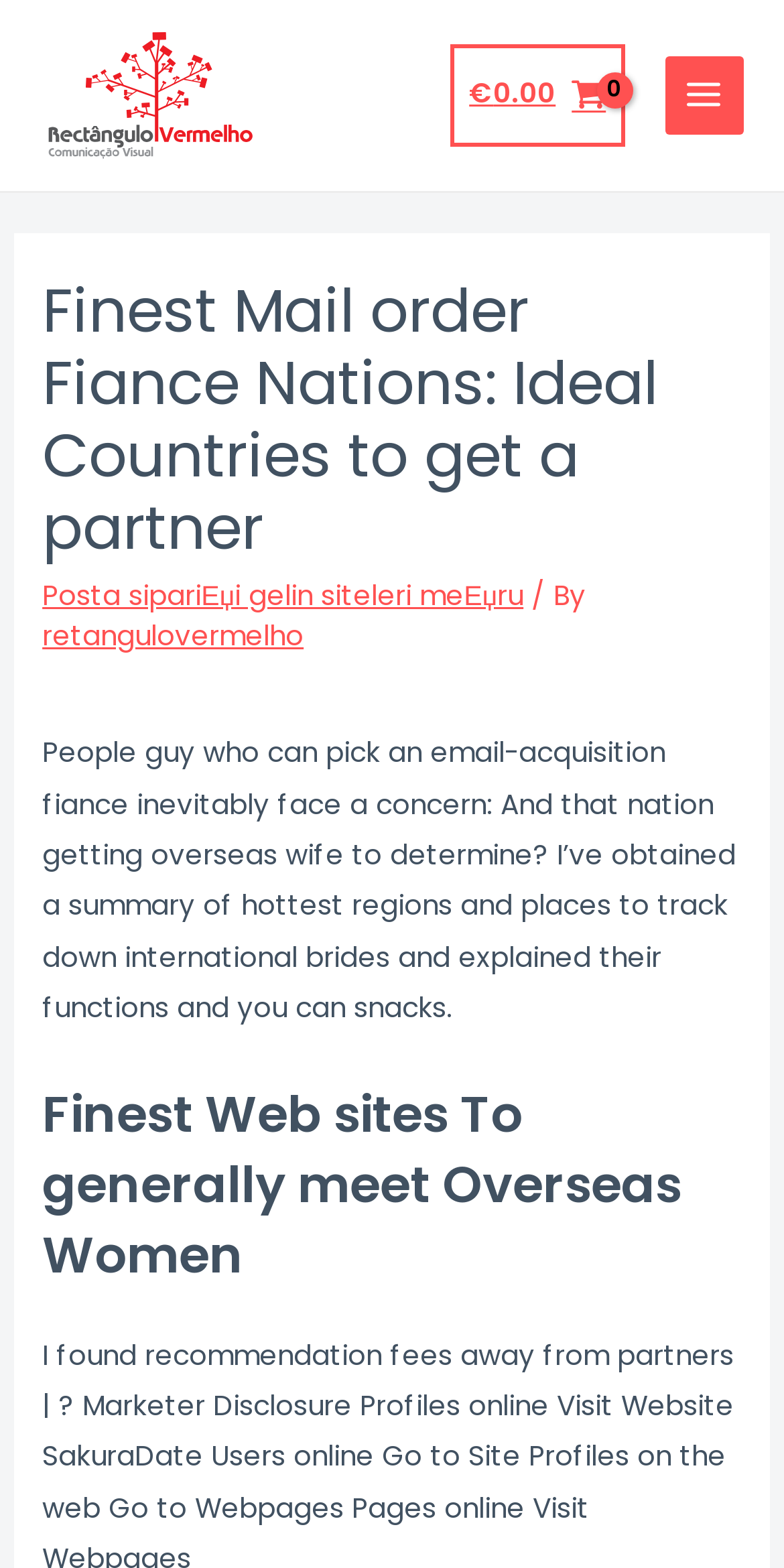Use the details in the image to answer the question thoroughly: 
What is the topic of the article?

The topic of the article appears to be about finding overseas brides, as indicated by the heading 'Finest Mail order Fiance Nations: Ideal Countries to get a partner' and the subsequent text discussing the features and benefits of finding international brides.